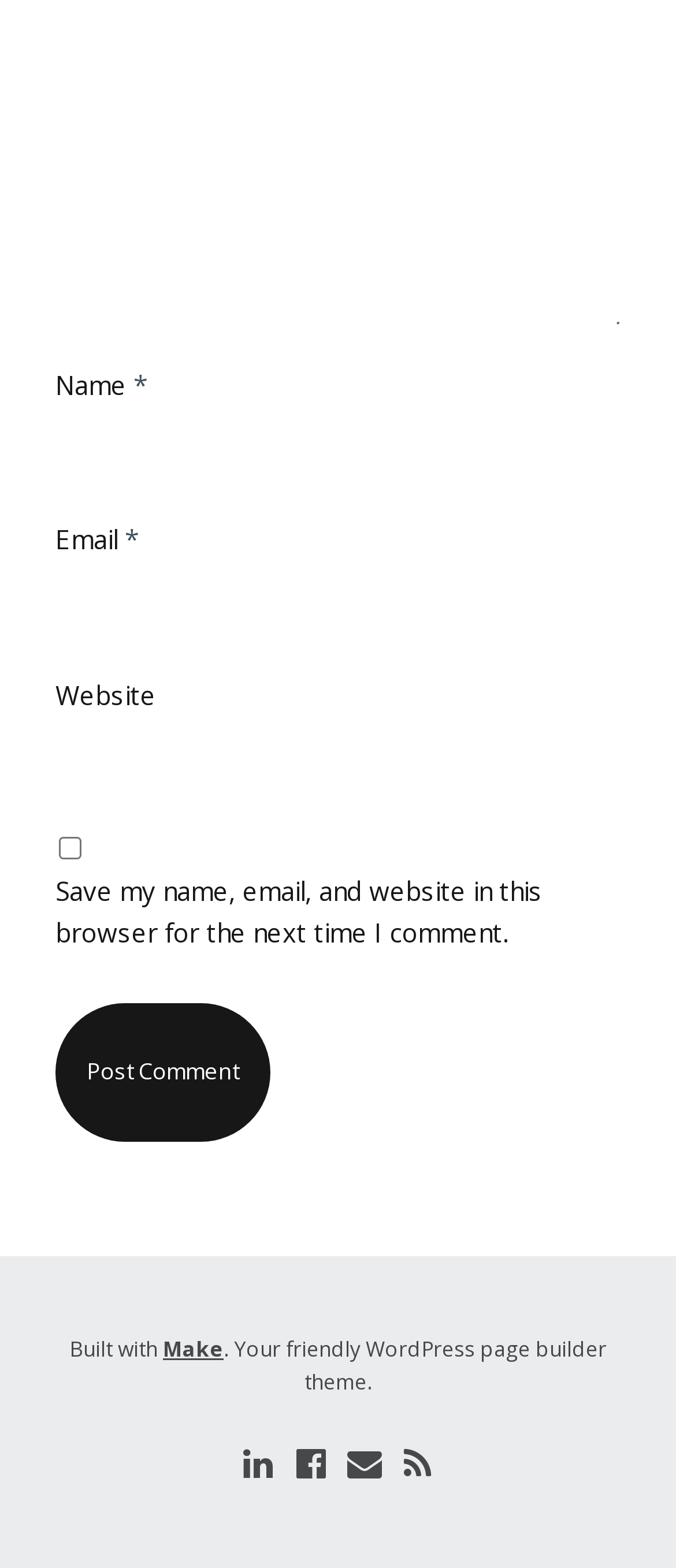Find the bounding box coordinates of the clickable area that will achieve the following instruction: "Enter your name".

[0.082, 0.267, 0.918, 0.306]